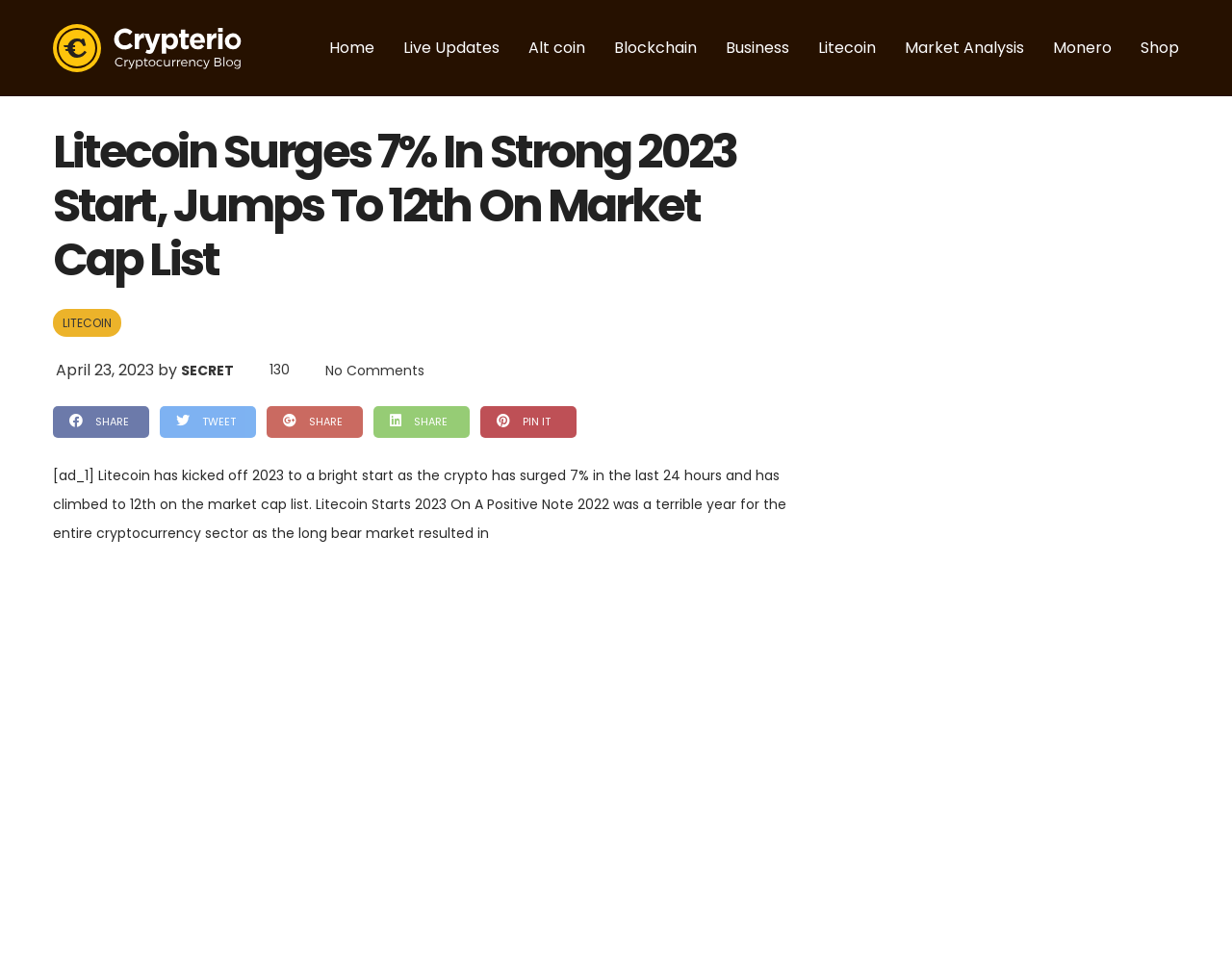Can you find the bounding box coordinates for the element that needs to be clicked to execute this instruction: "go to home page"? The coordinates should be given as four float numbers between 0 and 1, i.e., [left, top, right, bottom].

[0.043, 0.038, 0.196, 0.058]